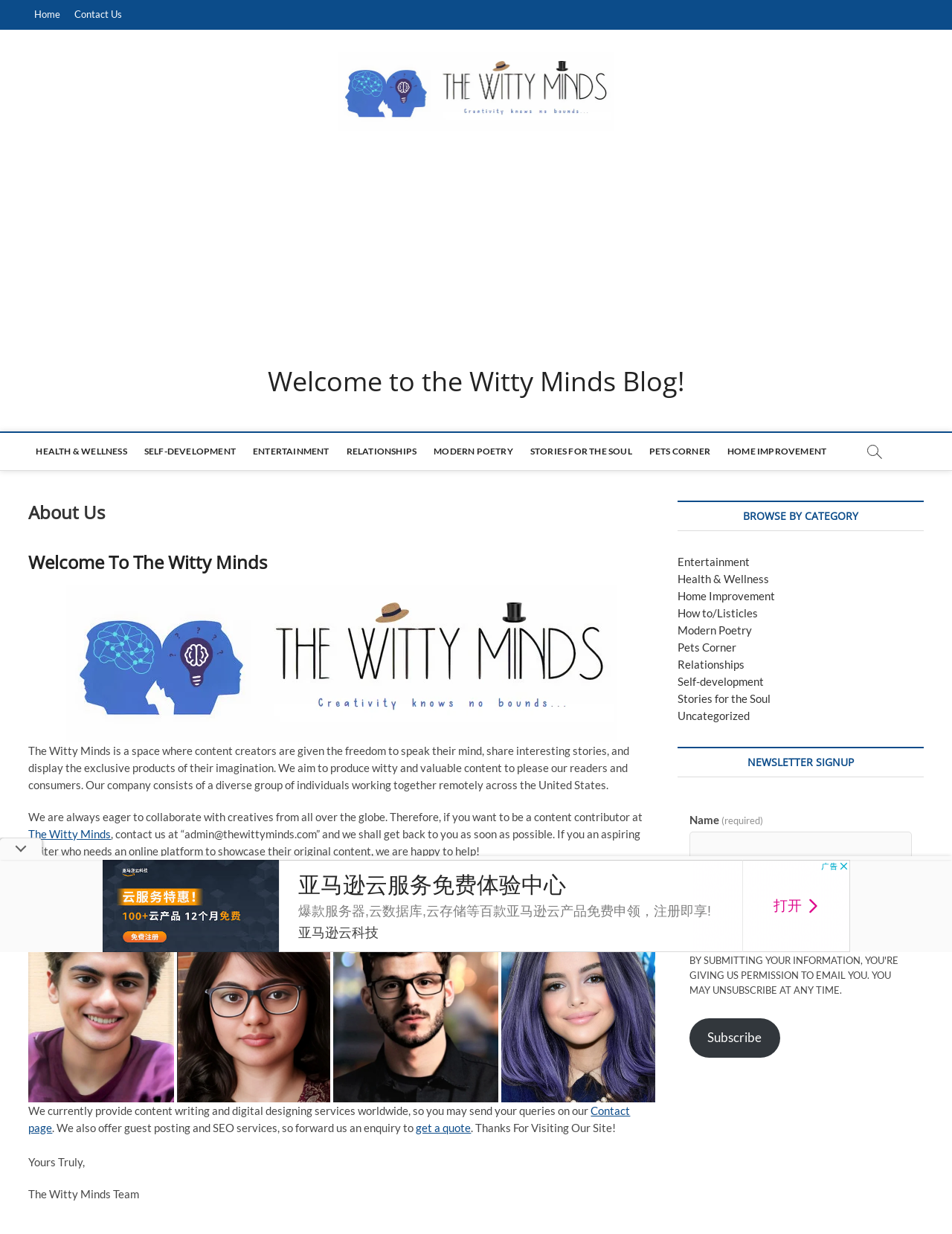Use a single word or phrase to answer the question:
What is the name of the blog?

The Witty Minds Blog